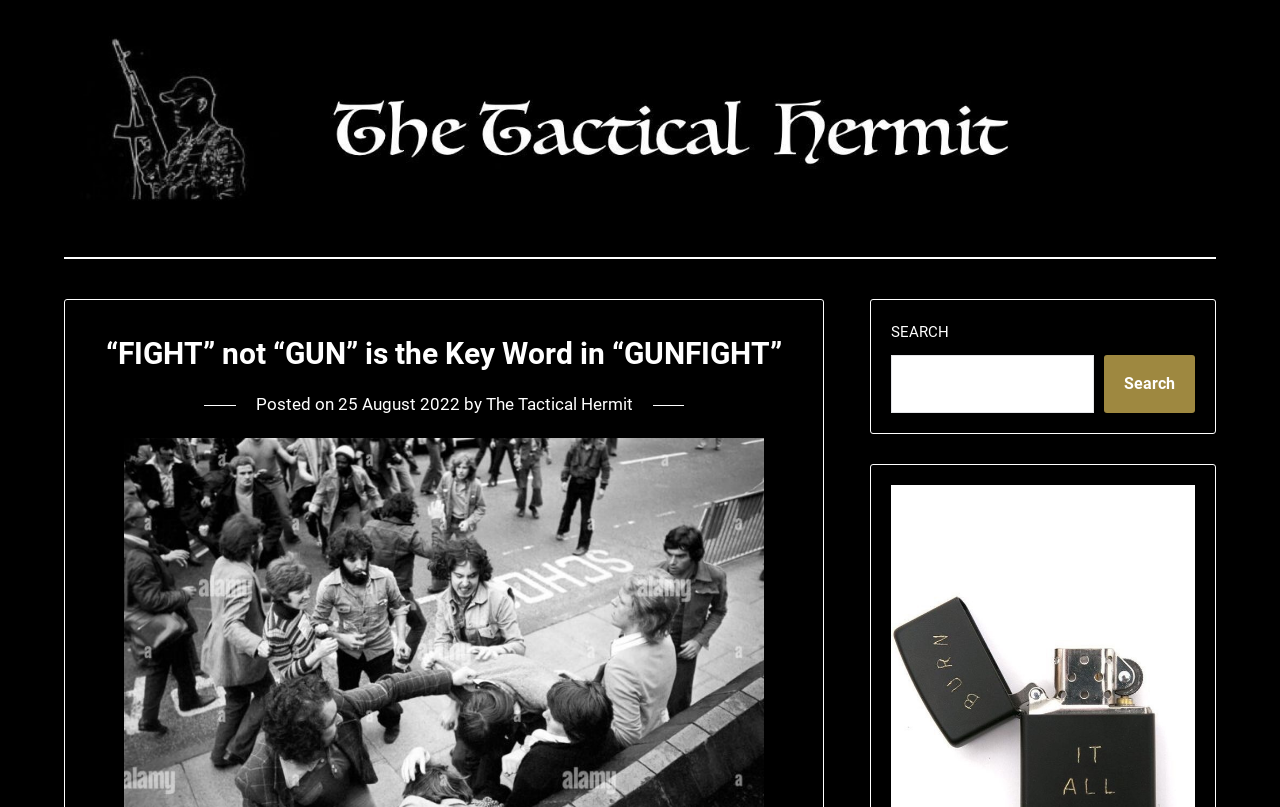What is the date of the latest article?
Look at the screenshot and respond with one word or a short phrase.

25 August 2022